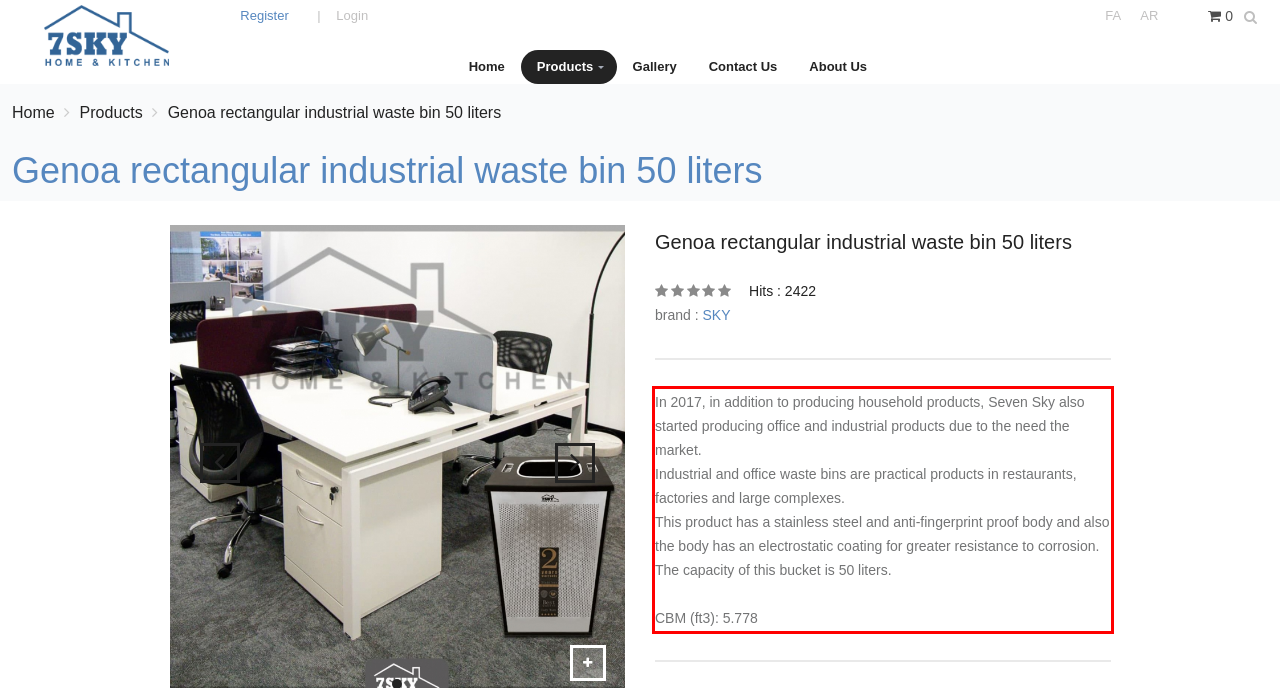Identify and extract the text within the red rectangle in the screenshot of the webpage.

In 2017, in addition to producing household products, Seven Sky also started producing office and industrial products due to the need the market. Industrial and office waste bins are practical products in restaurants, factories and large complexes. This product has a stainless steel and anti-fingerprint proof body and also the body has an electrostatic coating for greater resistance to corrosion. The capacity of this bucket is 50 liters. CBM (ft3): 5.778